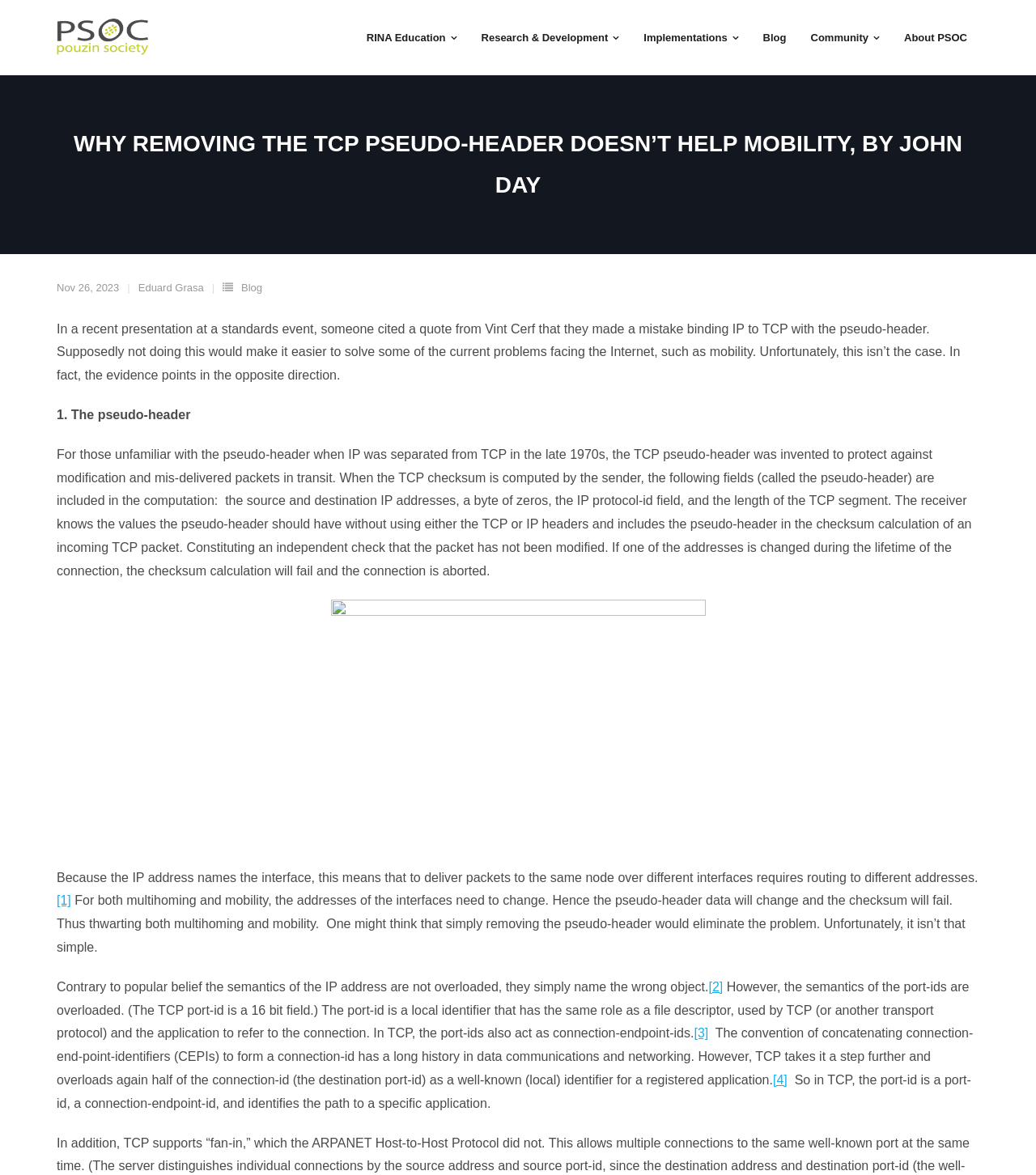Could you indicate the bounding box coordinates of the region to click in order to complete this instruction: "Go to 'RINA Education'".

[0.342, 0.0, 0.453, 0.064]